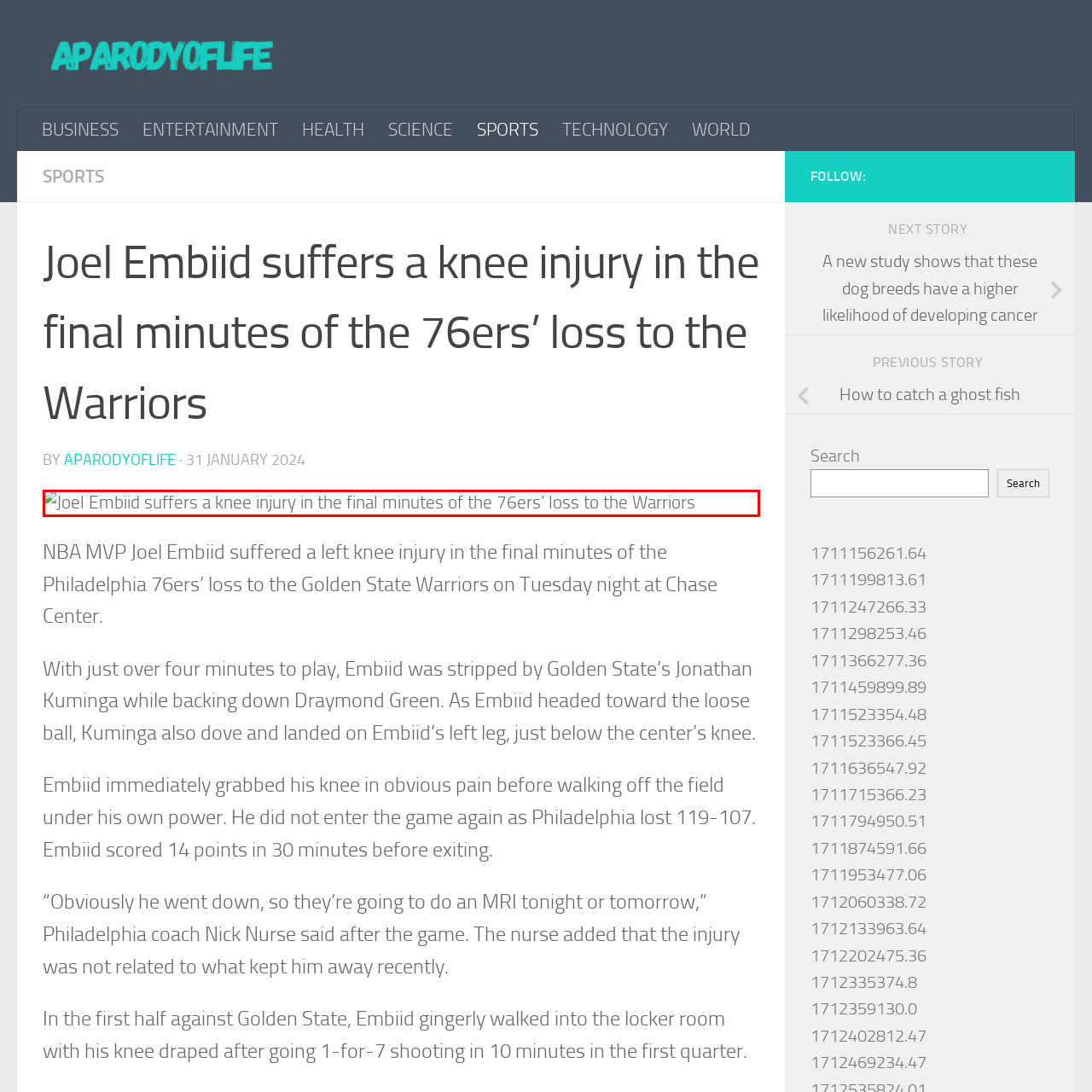Focus on the section within the red boundary and provide a detailed description.

The image captures a moment related to Joel Embiid's injury during the final minutes of the Philadelphia 76ers' game against the Golden State Warriors. The accompanying text highlights the incident, detailing how Embiid suffered a left knee injury after being stripped by Jonathan Kuminga. This occurred as the game was nearing its conclusion, ultimately leading to the 76ers' 119-107 loss. The image is a poignant reminder of a critical moment in the match, reflecting the tension and concerns surrounding Embiid's health and performance as an NBA MVP.